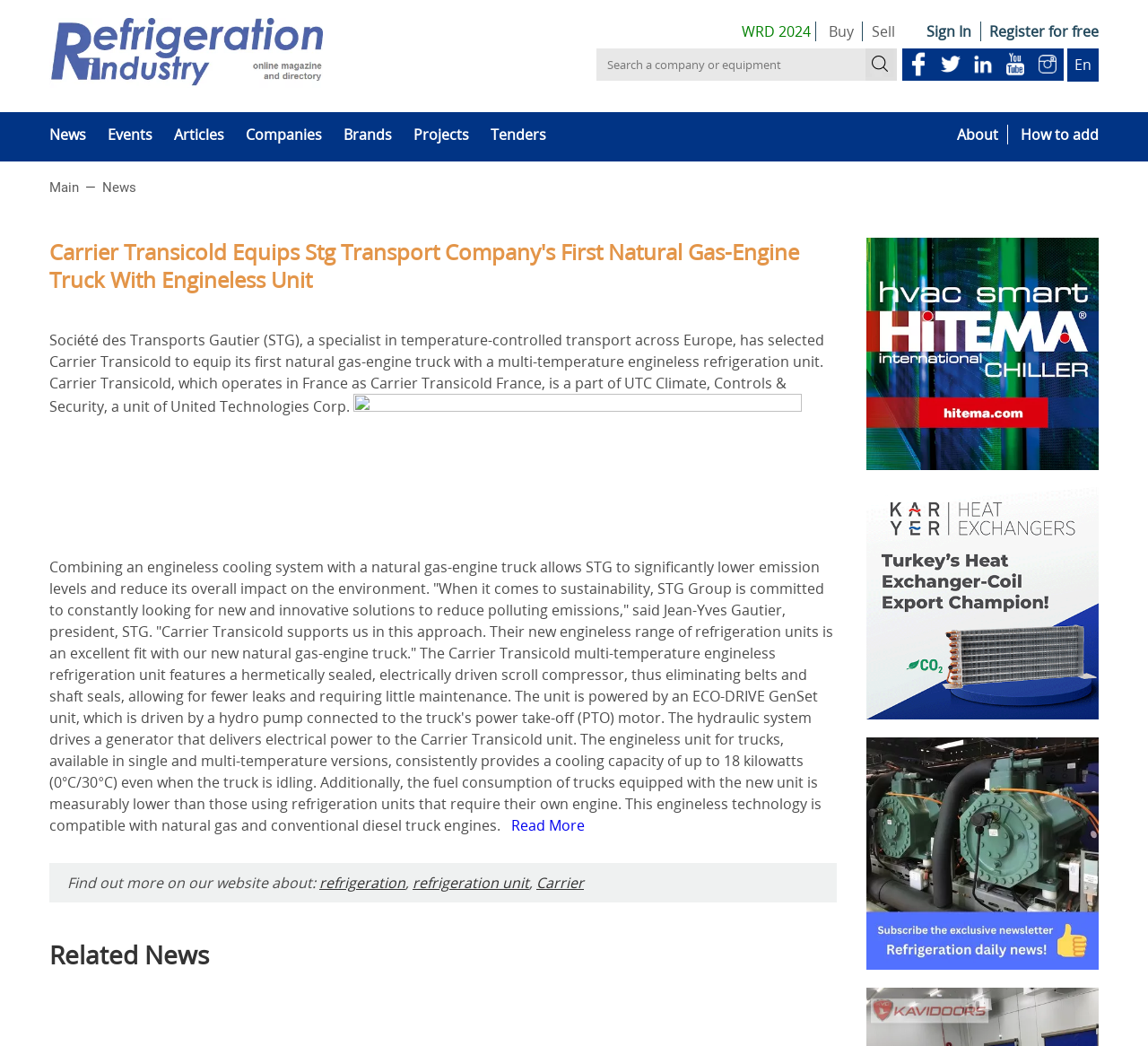Identify the bounding box coordinates of the specific part of the webpage to click to complete this instruction: "Register for free".

[0.862, 0.021, 0.957, 0.039]